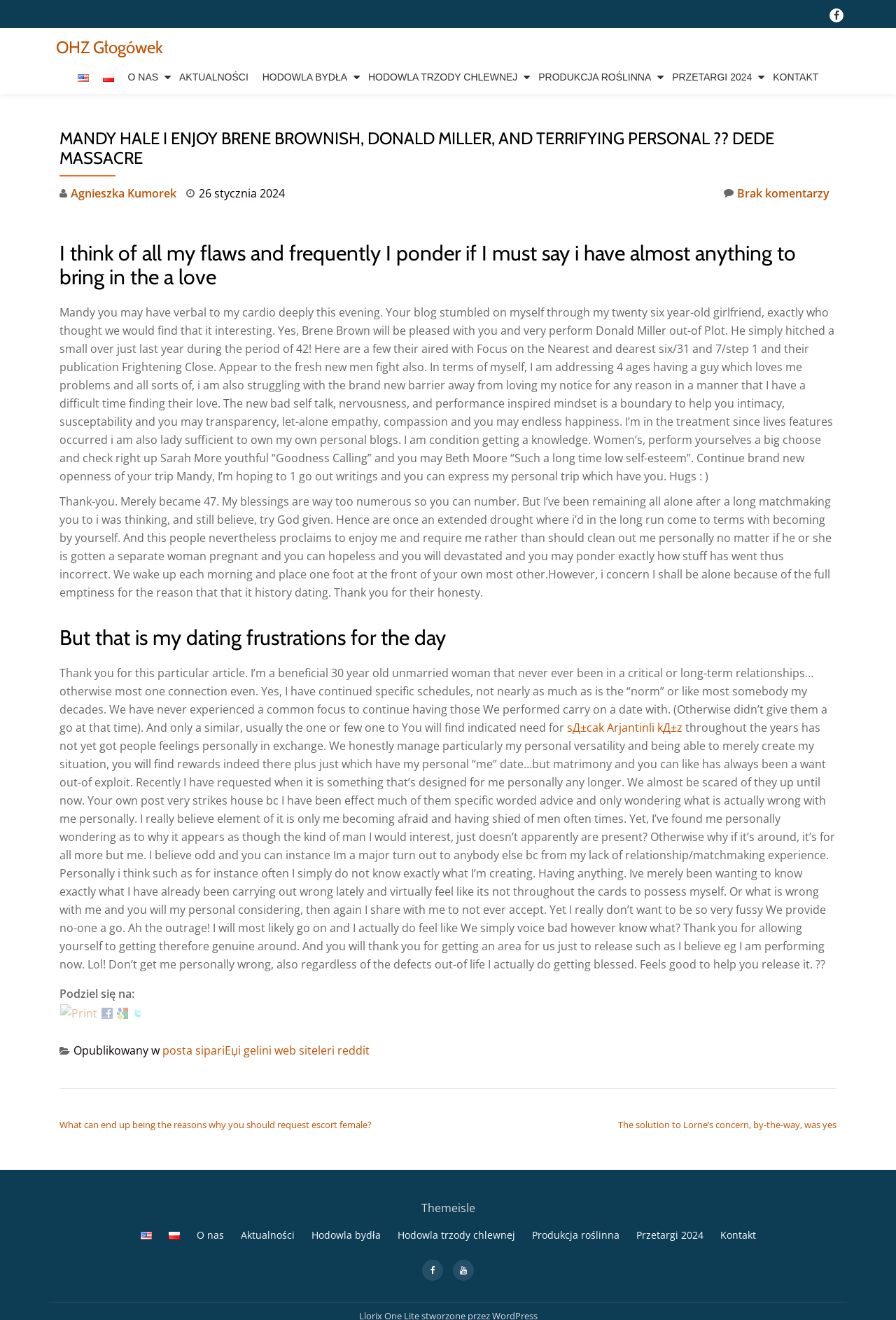What is the language of the blog post?
Please respond to the question with a detailed and well-explained answer.

The language of the blog post can be inferred from the text content, which appears to be written in English. Additionally, there is a link to switch the language to Polish, indicating that the default language is English.